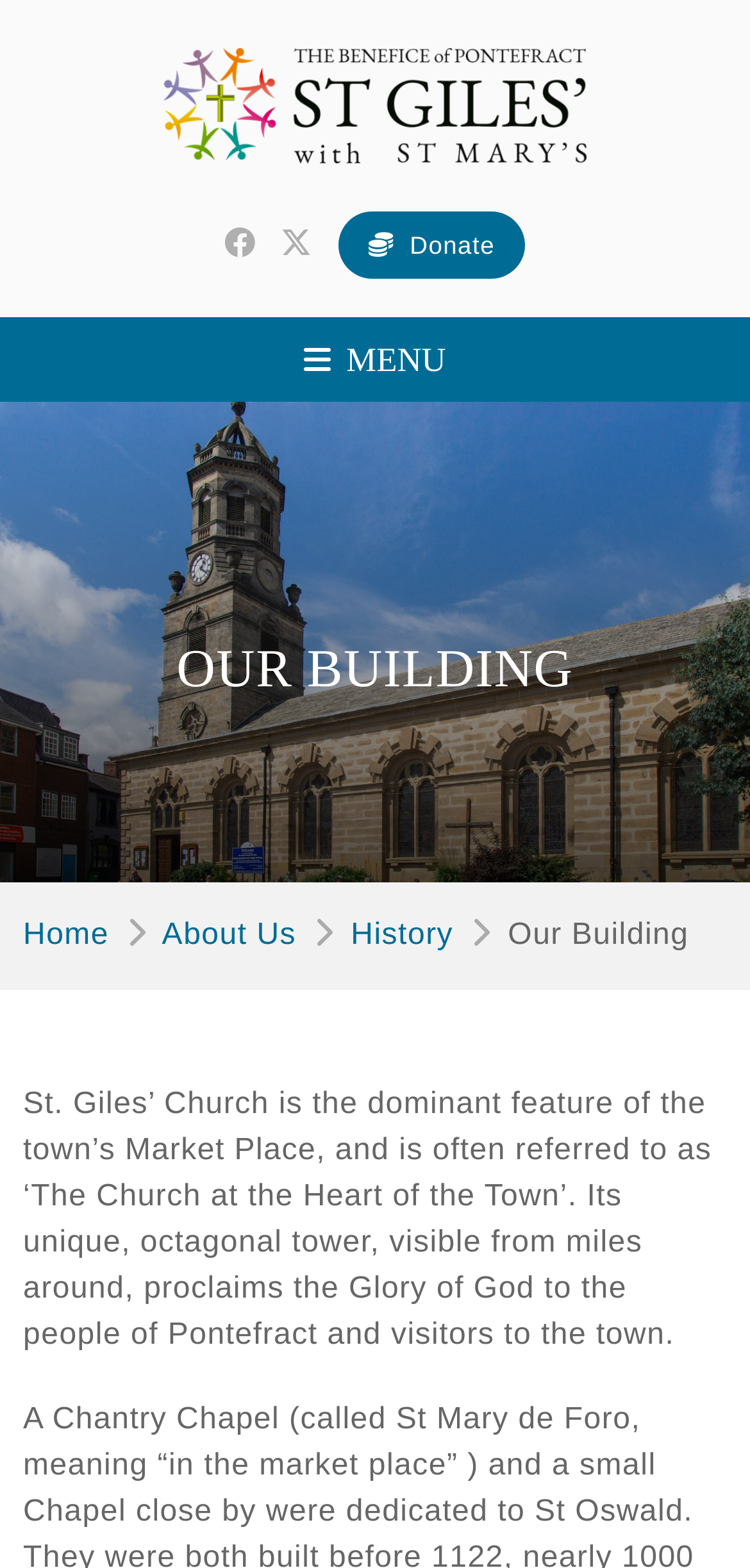What is the shape of the tower of St. Giles' Church?
Based on the image, answer the question in a detailed manner.

The detailed description of the church on the webpage mentions that the tower is 'unique, octagonal', which implies that the shape of the tower is octagonal.